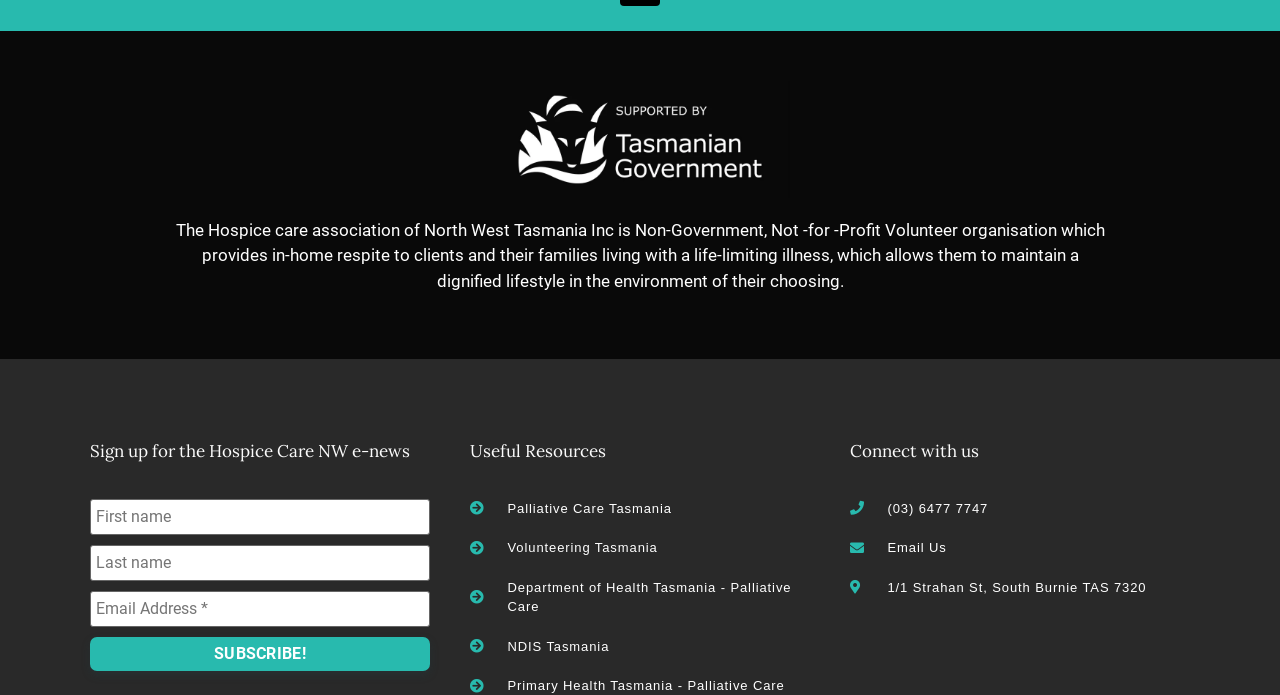From the screenshot, find the bounding box of the UI element matching this description: "Volunteering Tasmania". Supply the bounding box coordinates in the form [left, top, right, bottom], each a float between 0 and 1.

[0.367, 0.774, 0.633, 0.802]